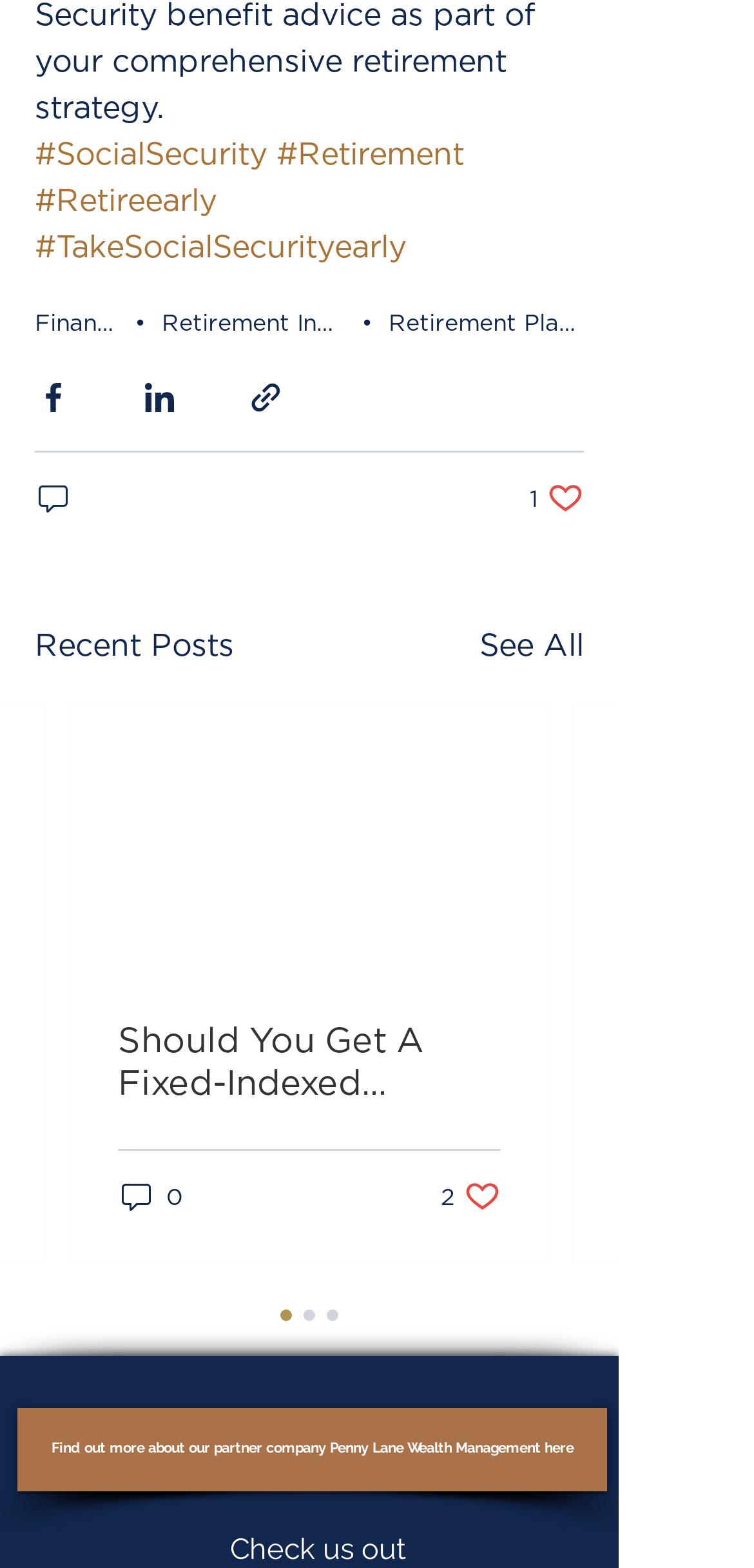Given the following UI element description: "aria-label="Share via Facebook"", find the bounding box coordinates in the webpage screenshot.

[0.046, 0.242, 0.095, 0.265]